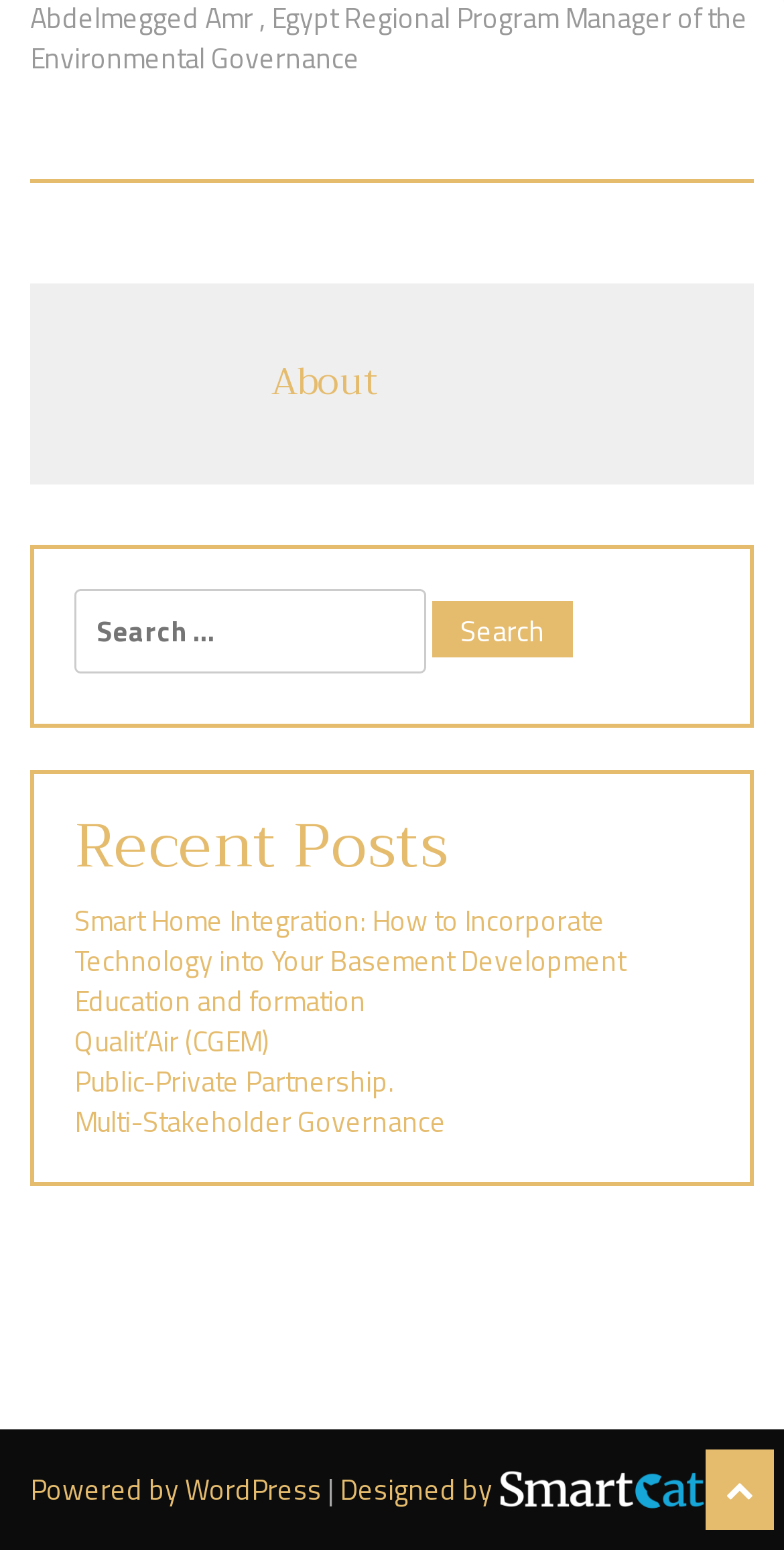What is the first recent post?
Based on the image, respond with a single word or phrase.

Smart Home Integration